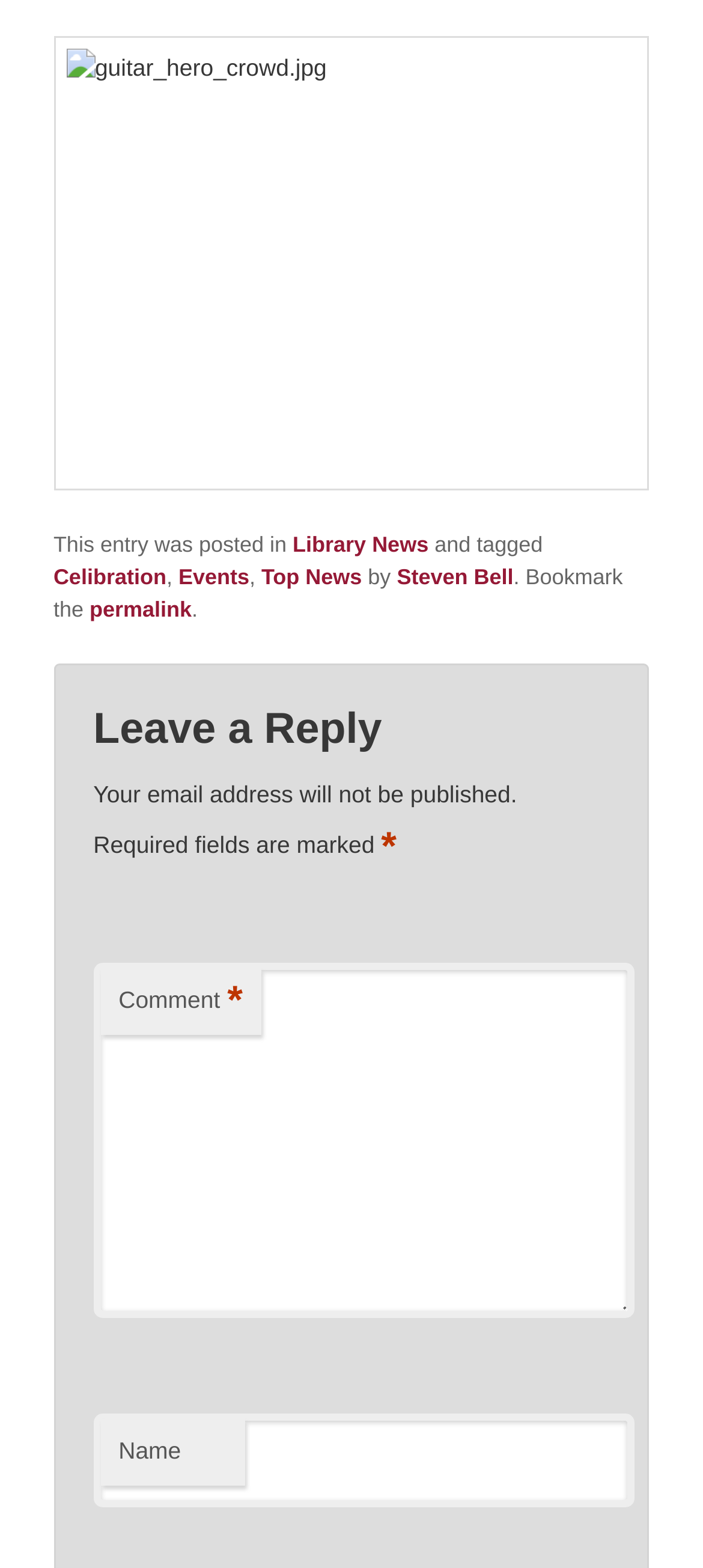Identify the bounding box for the UI element specified in this description: "Celibration". The coordinates must be four float numbers between 0 and 1, formatted as [left, top, right, bottom].

[0.076, 0.36, 0.237, 0.376]